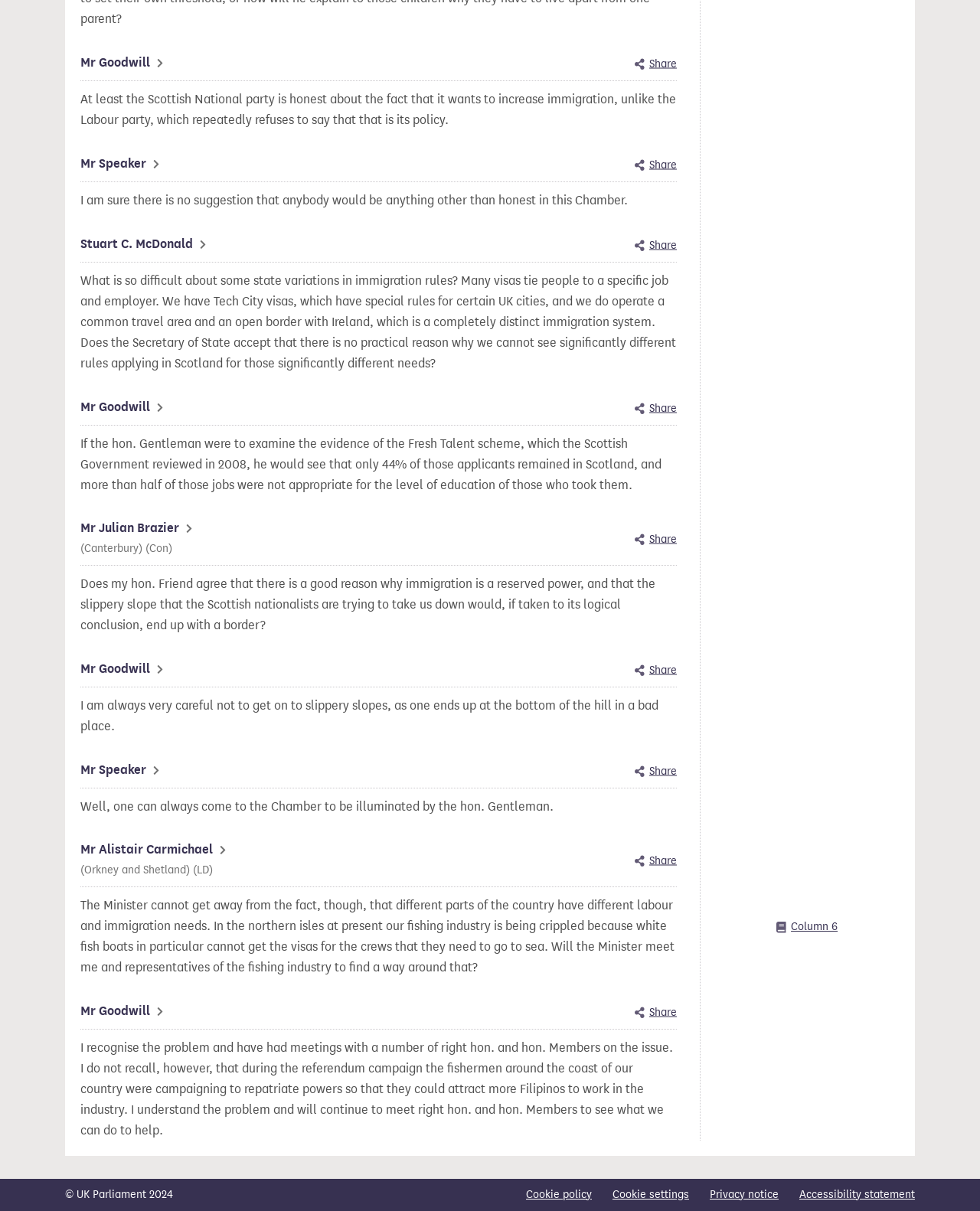Show me the bounding box coordinates of the clickable region to achieve the task as per the instruction: "View Mr Alistair Carmichael's contribution".

[0.082, 0.693, 0.23, 0.726]